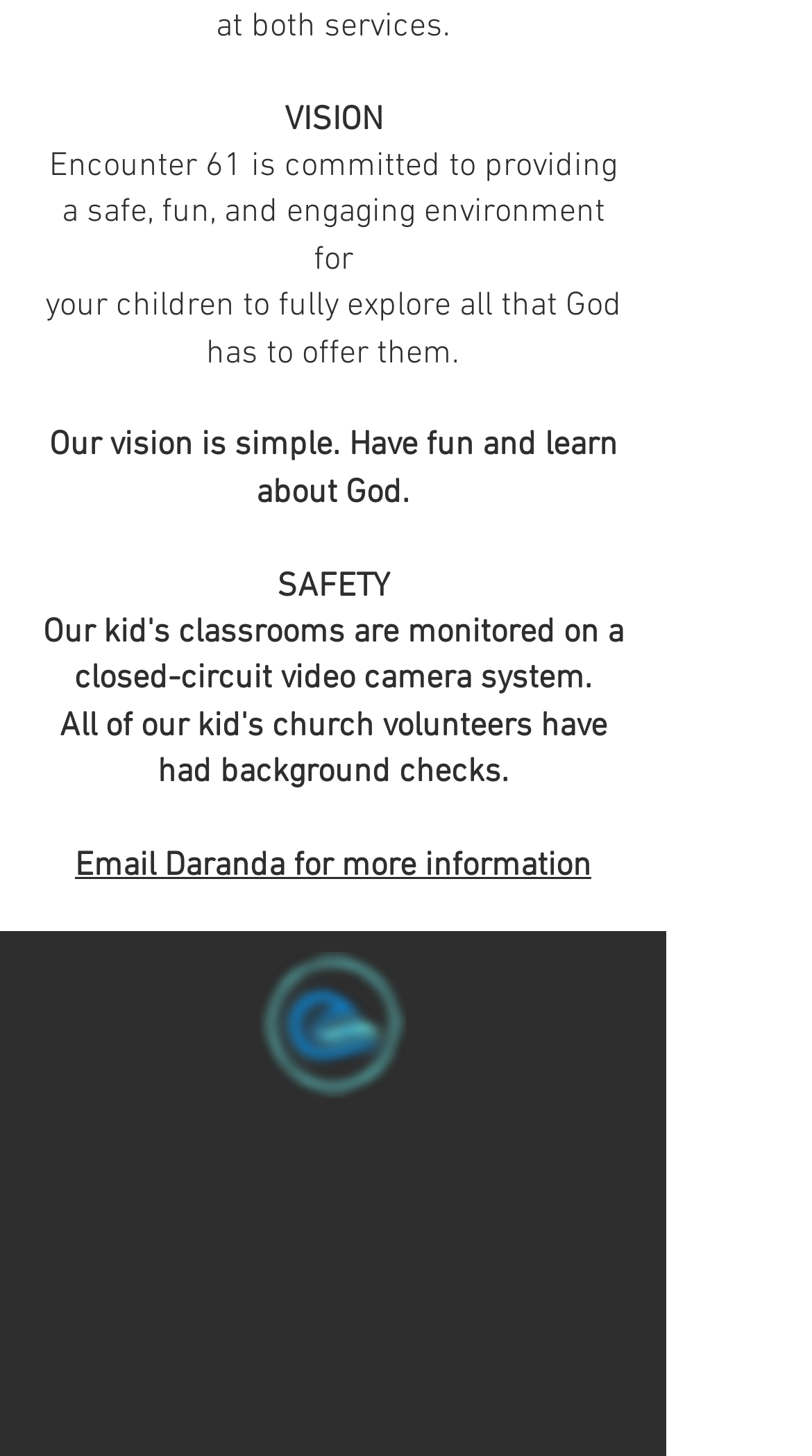Please give a short response to the question using one word or a phrase:
What is the address of the church?

8201 Emerald Drive, Emerald Isle NC